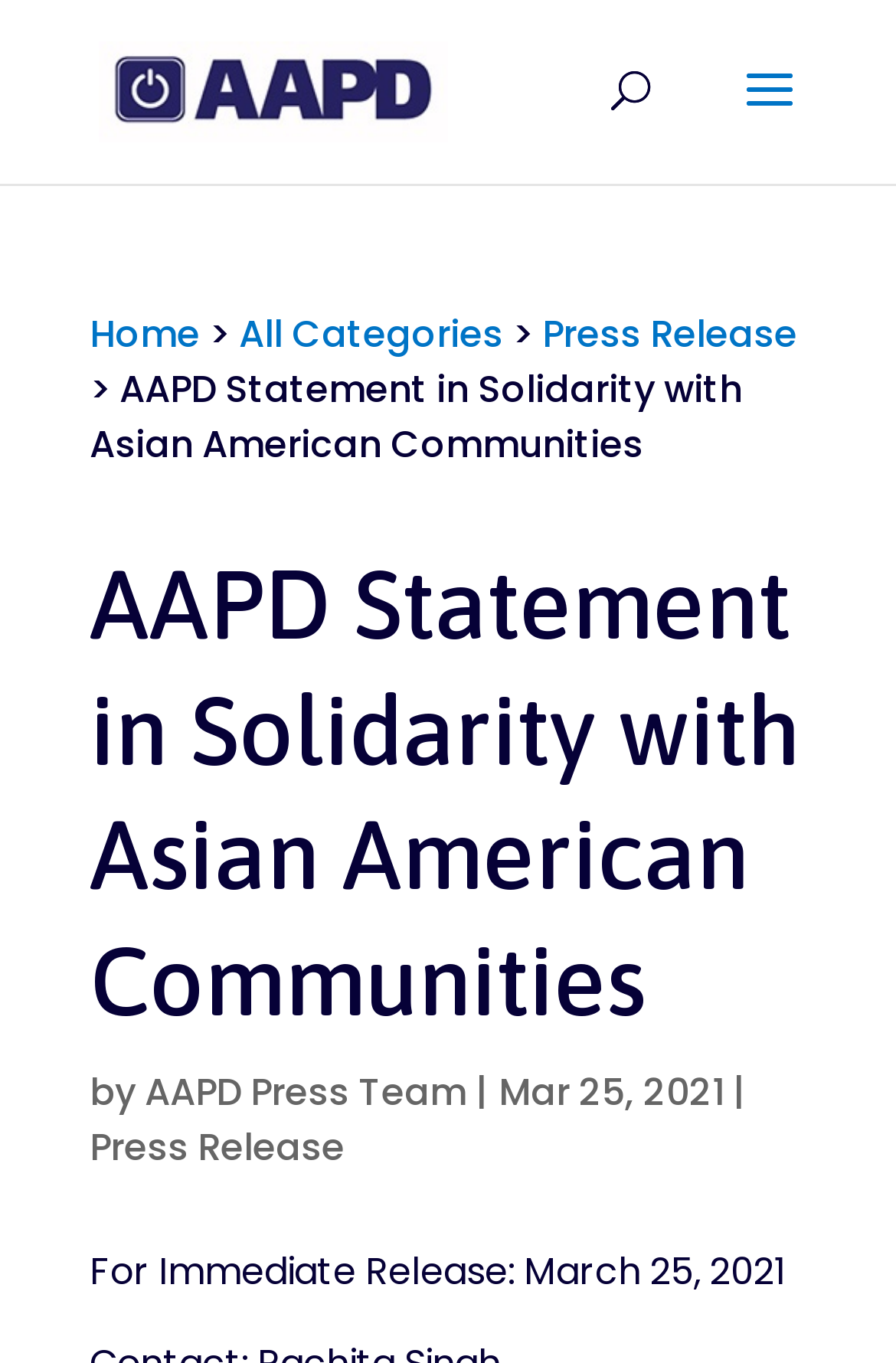Using the element description provided, determine the bounding box coordinates in the format (top-left x, top-left y, bottom-right x, bottom-right y). Ensure that all values are floating point numbers between 0 and 1. Element description: All Categories

[0.267, 0.226, 0.562, 0.265]